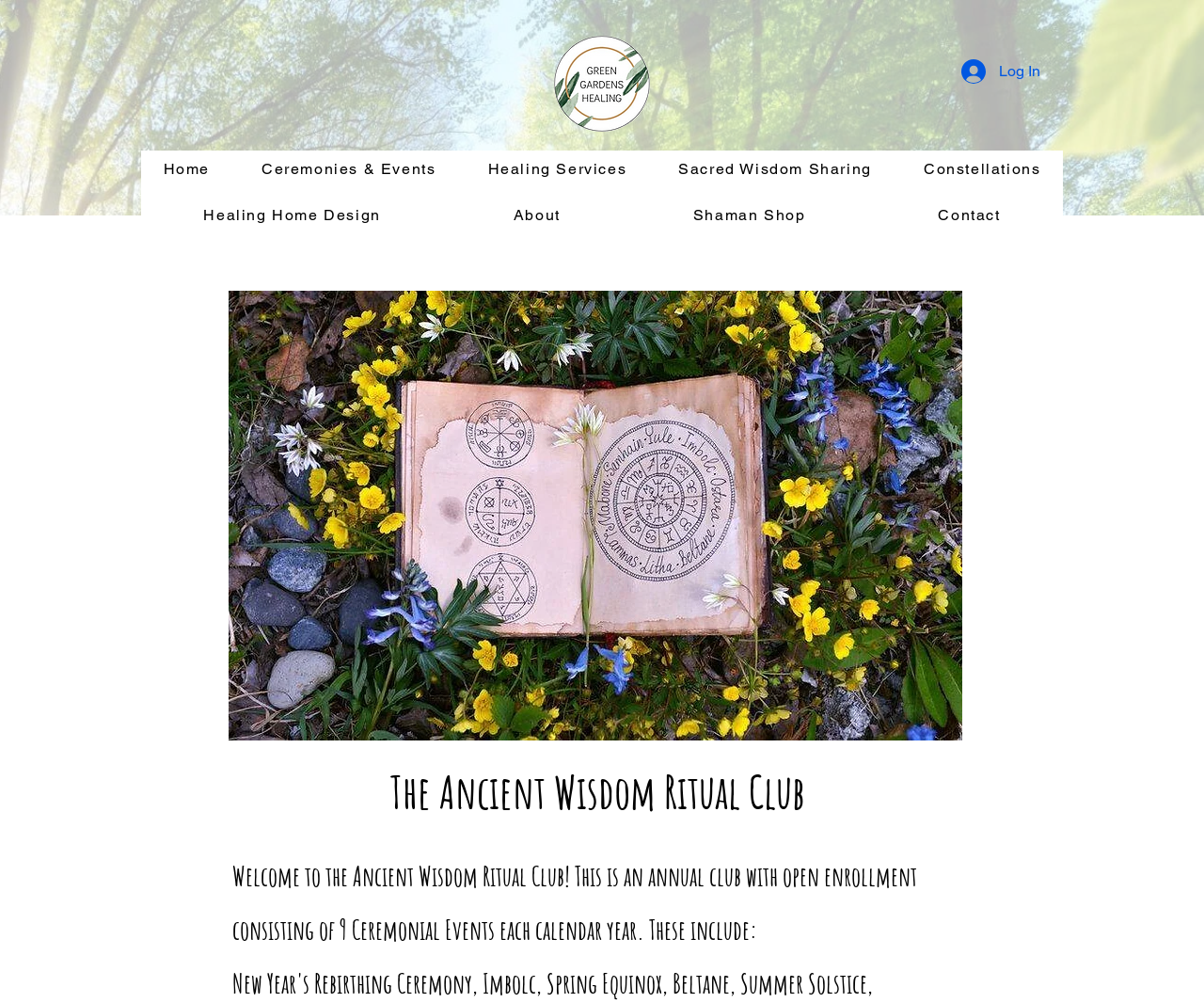What is the purpose of the 'Log In' button?
Answer the question with a single word or phrase, referring to the image.

To log in